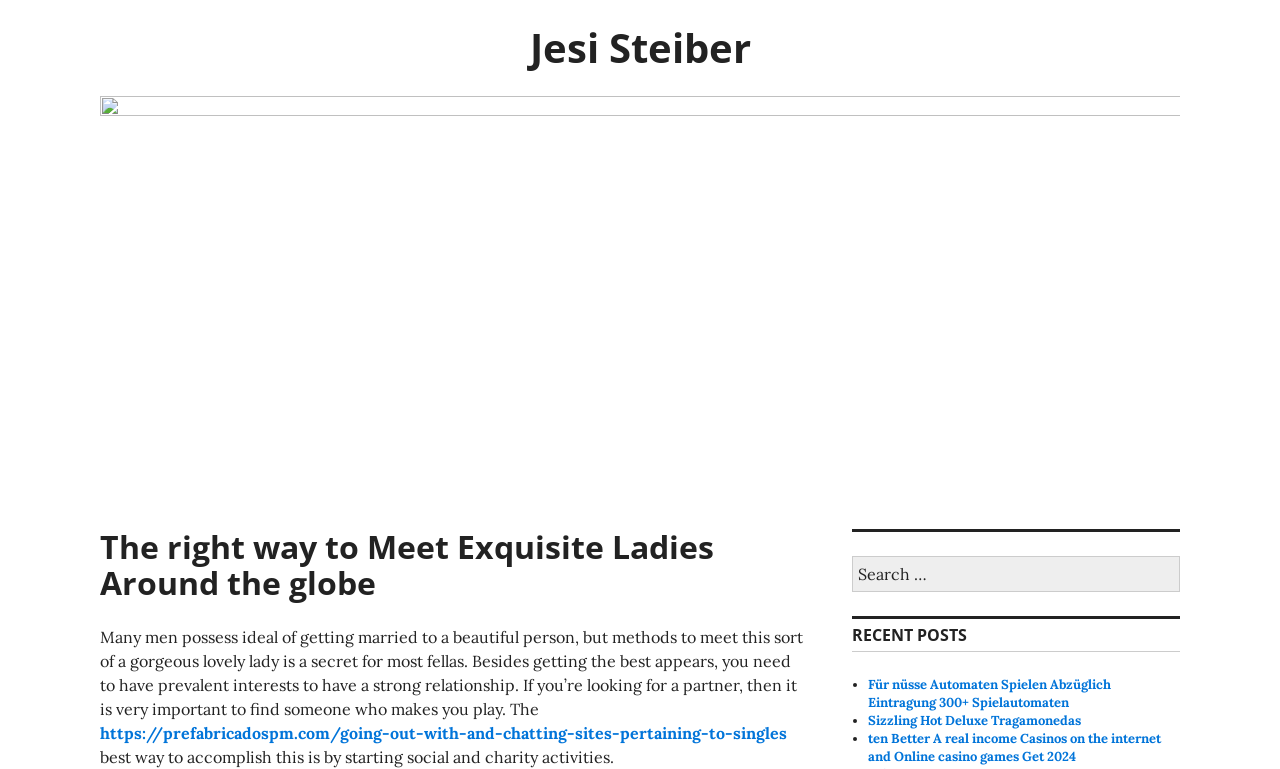Analyze the image and provide a detailed answer to the question: What is the recommended way to meet a partner?

According to the webpage, the best way to meet a partner is by starting social and charity activities. This is mentioned in the text as a way to find someone who shares common interests and values, which is essential for a strong relationship.